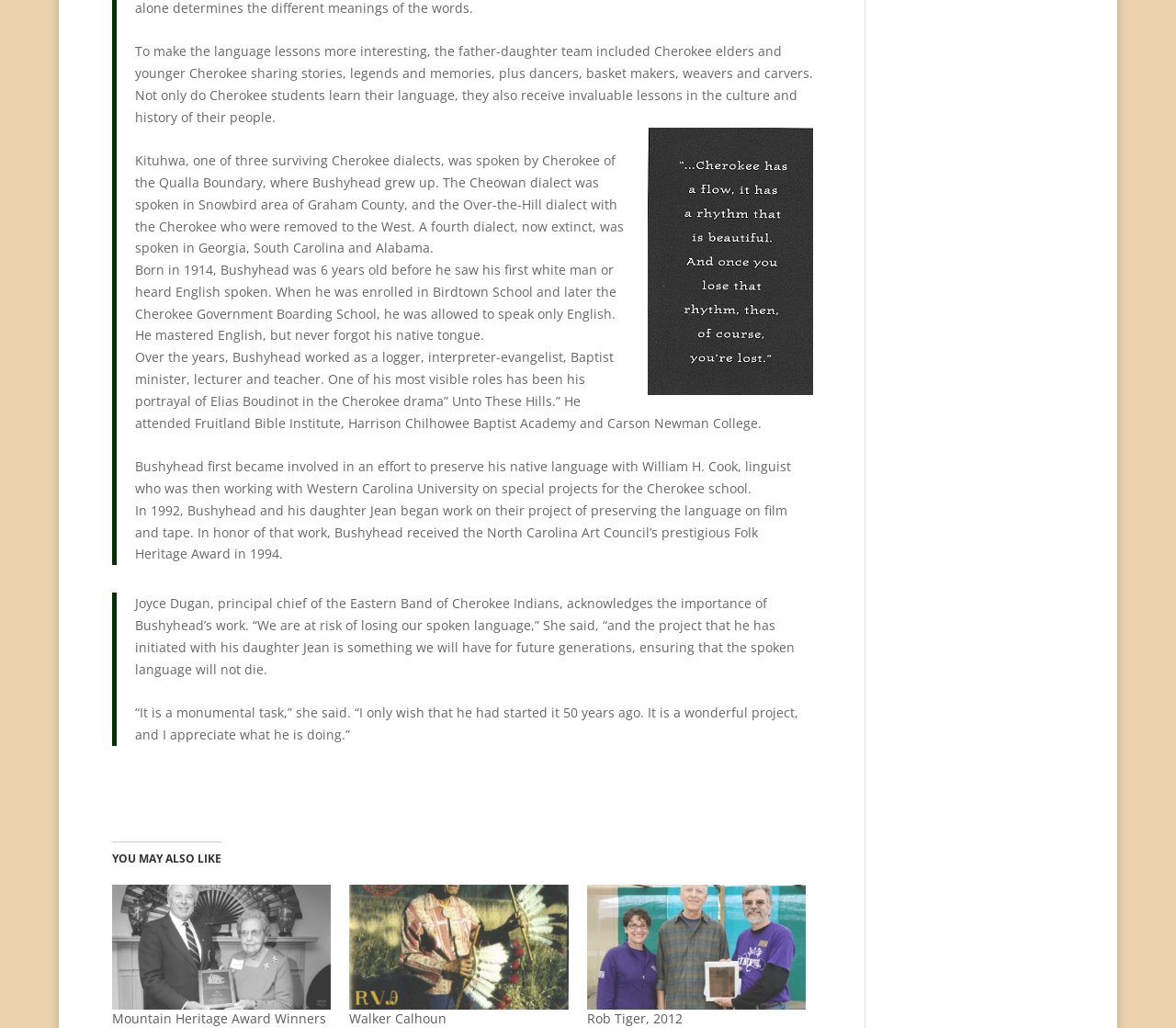Provide your answer in one word or a succinct phrase for the question: 
What is the name of the Cherokee dialect spoken in Snowbird area?

Cheowan